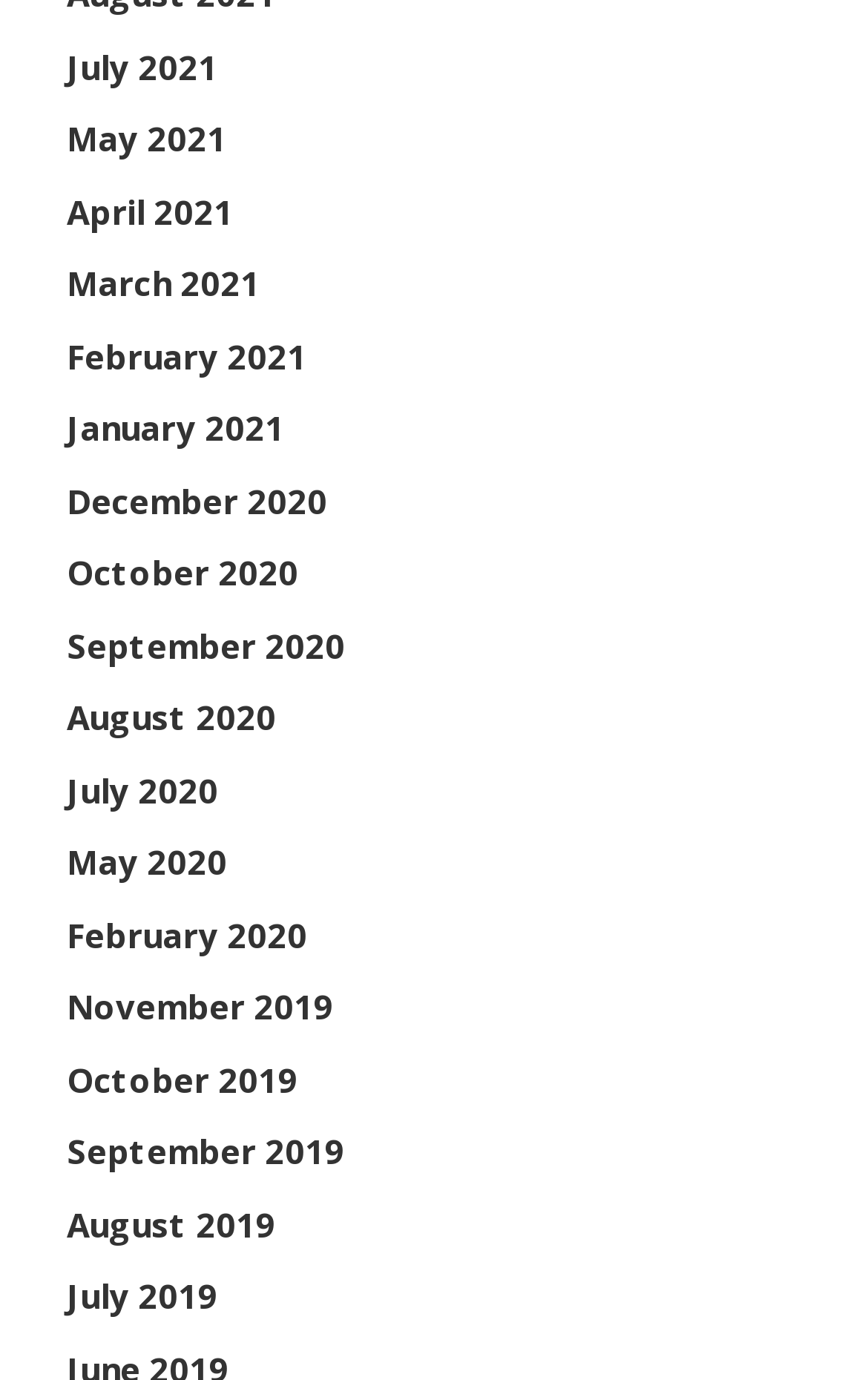Pinpoint the bounding box coordinates of the area that must be clicked to complete this instruction: "view August 2020".

[0.077, 0.503, 0.318, 0.536]